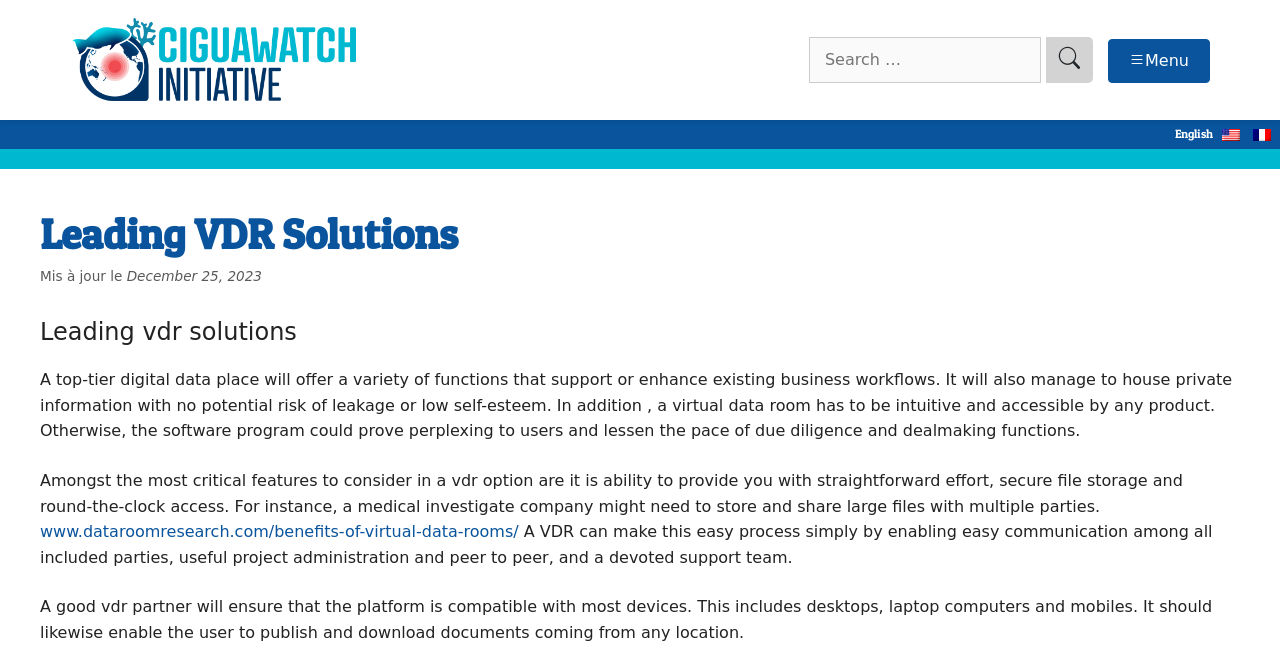What is the language of the webpage?
Based on the image, answer the question in a detailed manner.

I determined the language of the webpage by looking at the heading element with the text 'English' located at the top right corner of the webpage, which suggests that the language of the webpage is English.